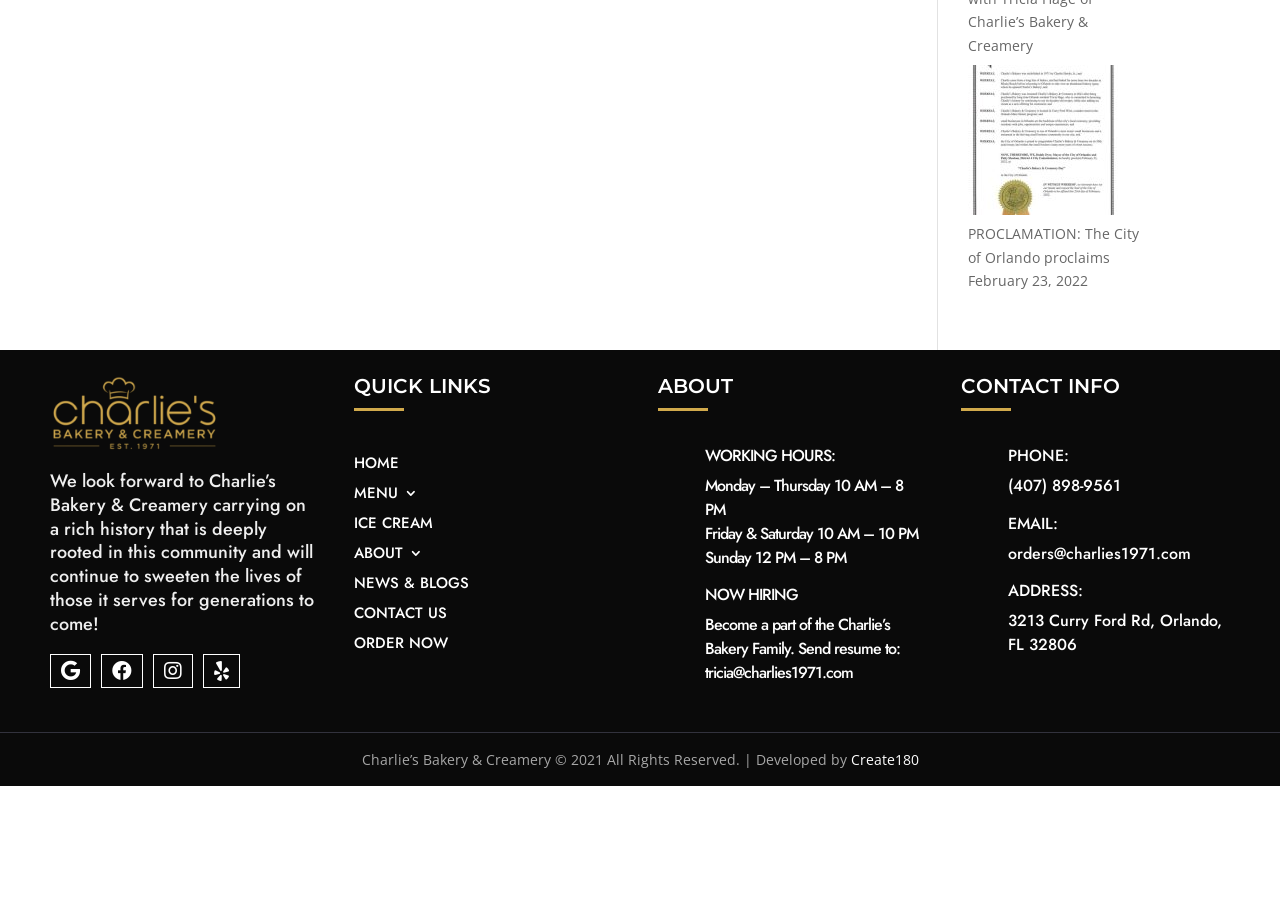Please find the bounding box coordinates of the element that needs to be clicked to perform the following instruction: "Visit the 'NEWS & BLOGS' page". The bounding box coordinates should be four float numbers between 0 and 1, represented as [left, top, right, bottom].

[0.276, 0.642, 0.366, 0.666]